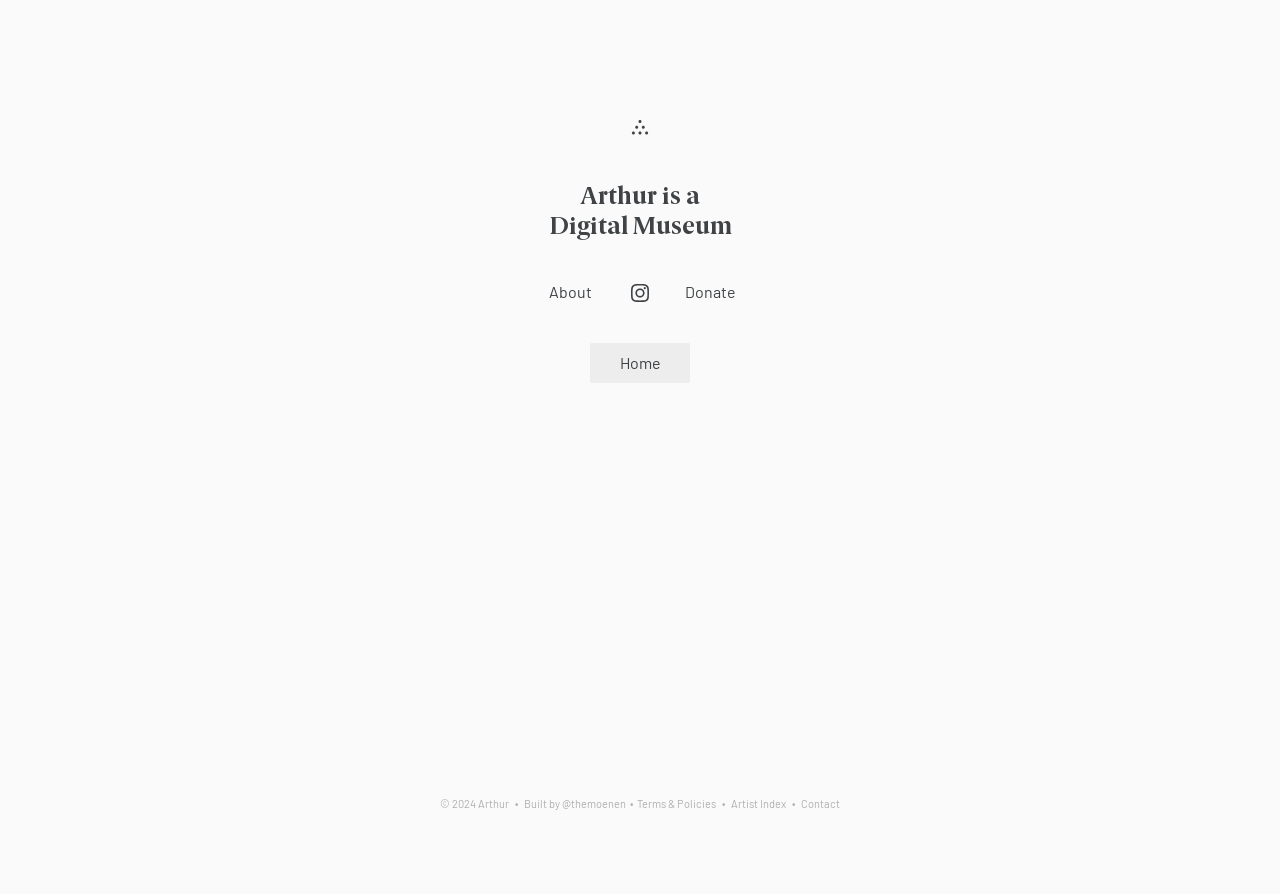Use a single word or phrase to answer the question:
What is the name of the digital museum?

Arthur